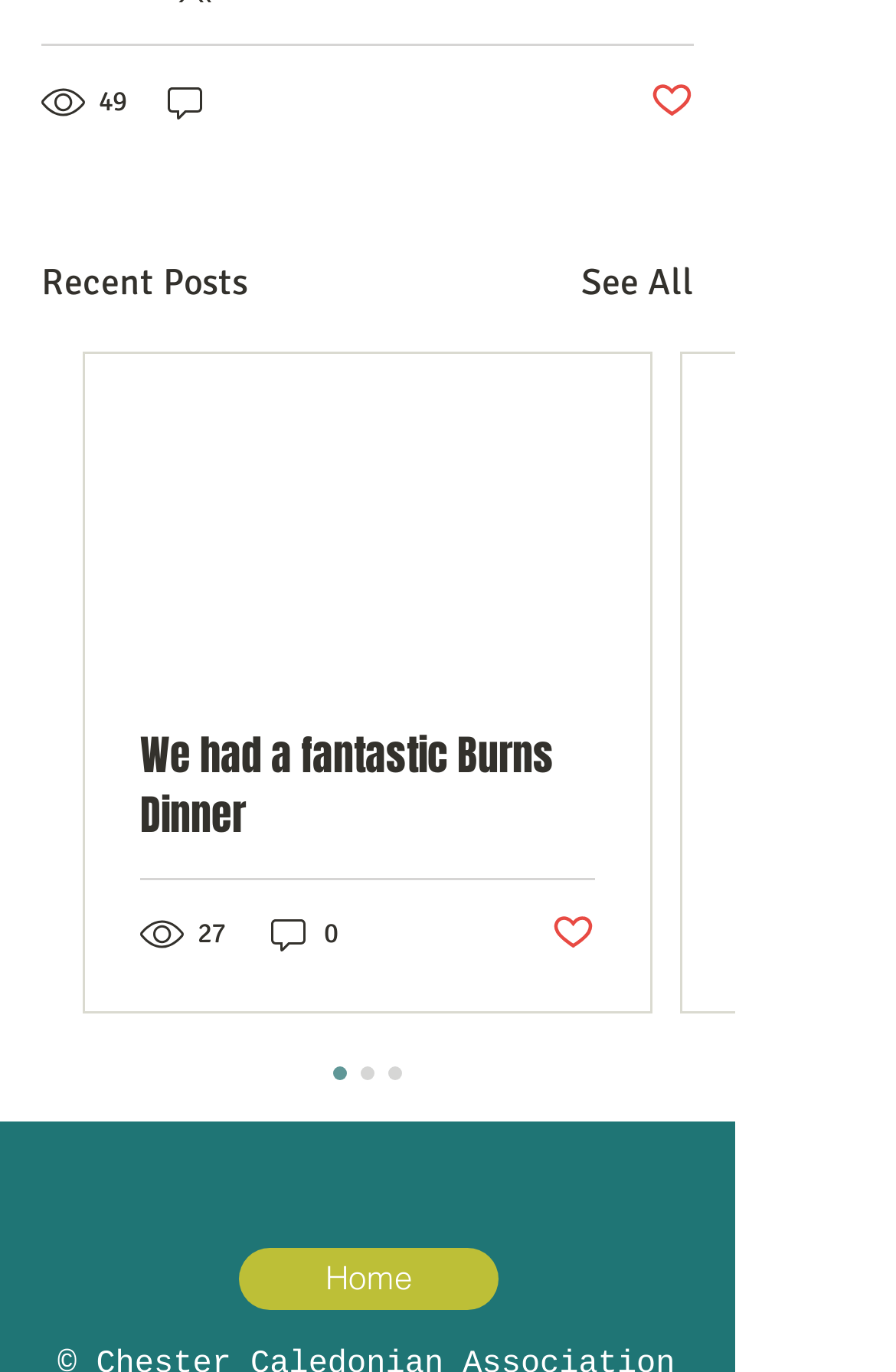Pinpoint the bounding box coordinates of the clickable area needed to execute the instruction: "Go to home page". The coordinates should be specified as four float numbers between 0 and 1, i.e., [left, top, right, bottom].

[0.267, 0.909, 0.556, 0.955]